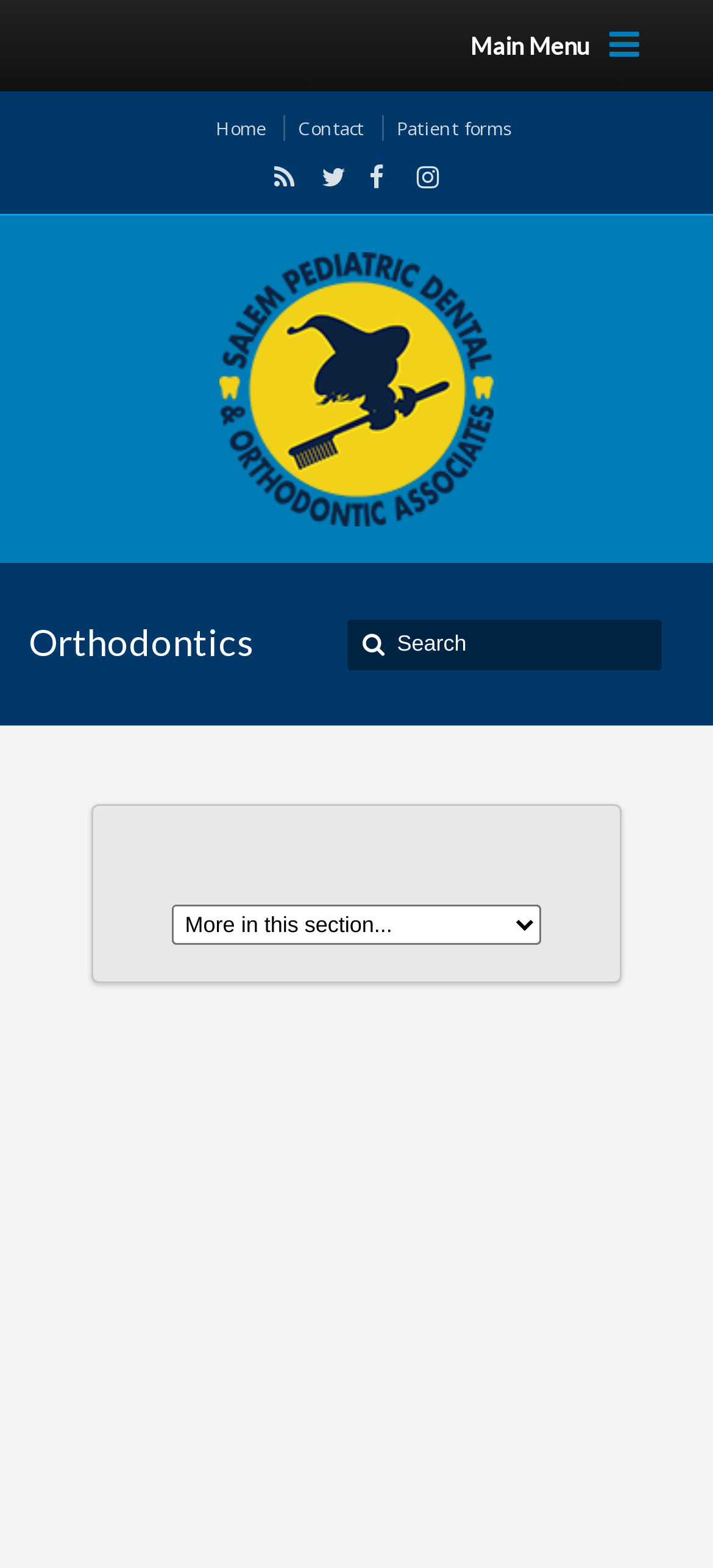Bounding box coordinates are to be given in the format (top-left x, top-left y, bottom-right x, bottom-right y). All values must be floating point numbers between 0 and 1. Provide the bounding box coordinate for the UI element described as: alt="Salem Pediatric Dental"

[0.0, 0.161, 1.0, 0.336]